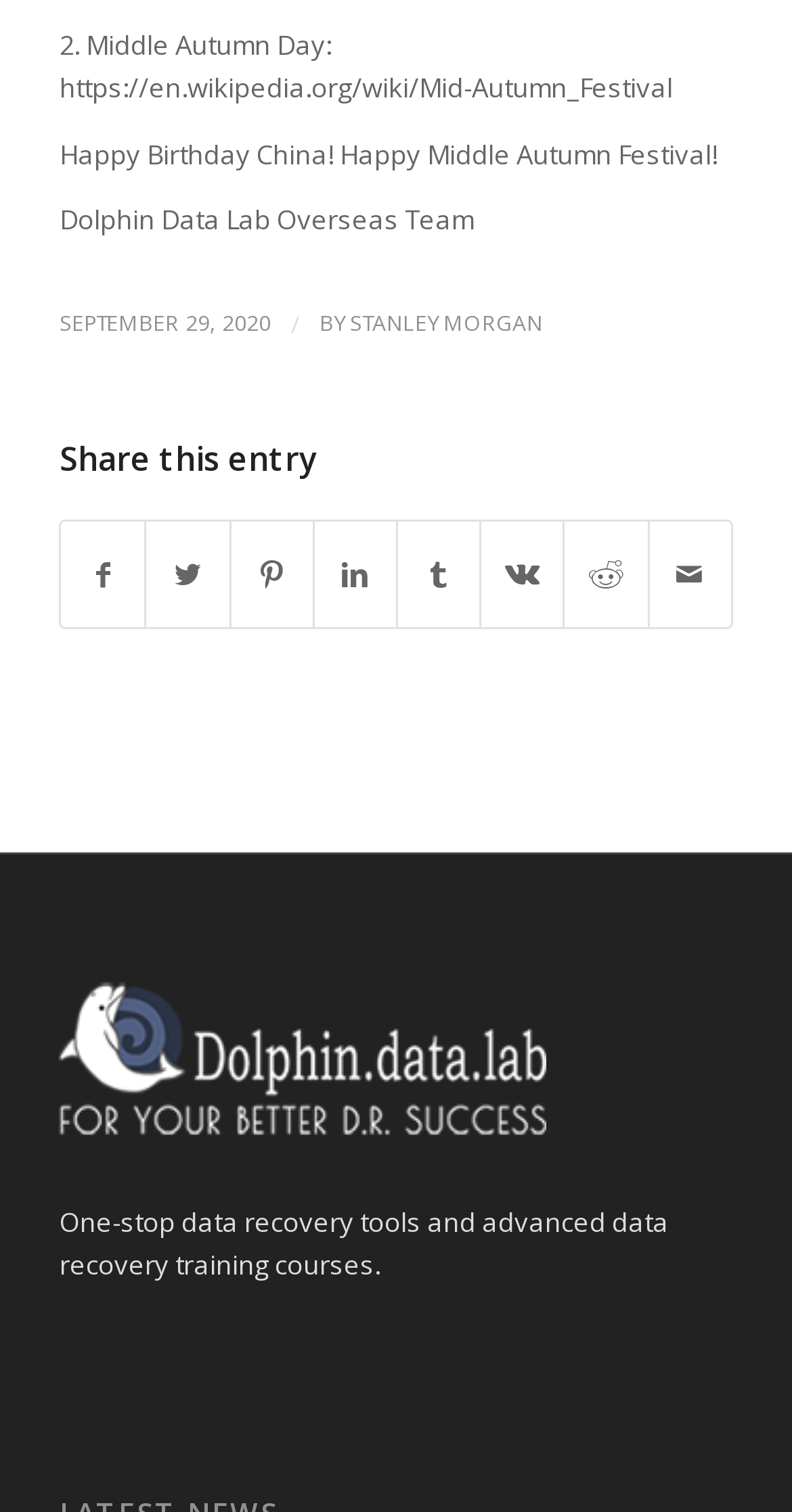Give a concise answer of one word or phrase to the question: 
What is the logo of the website?

dolphin logo